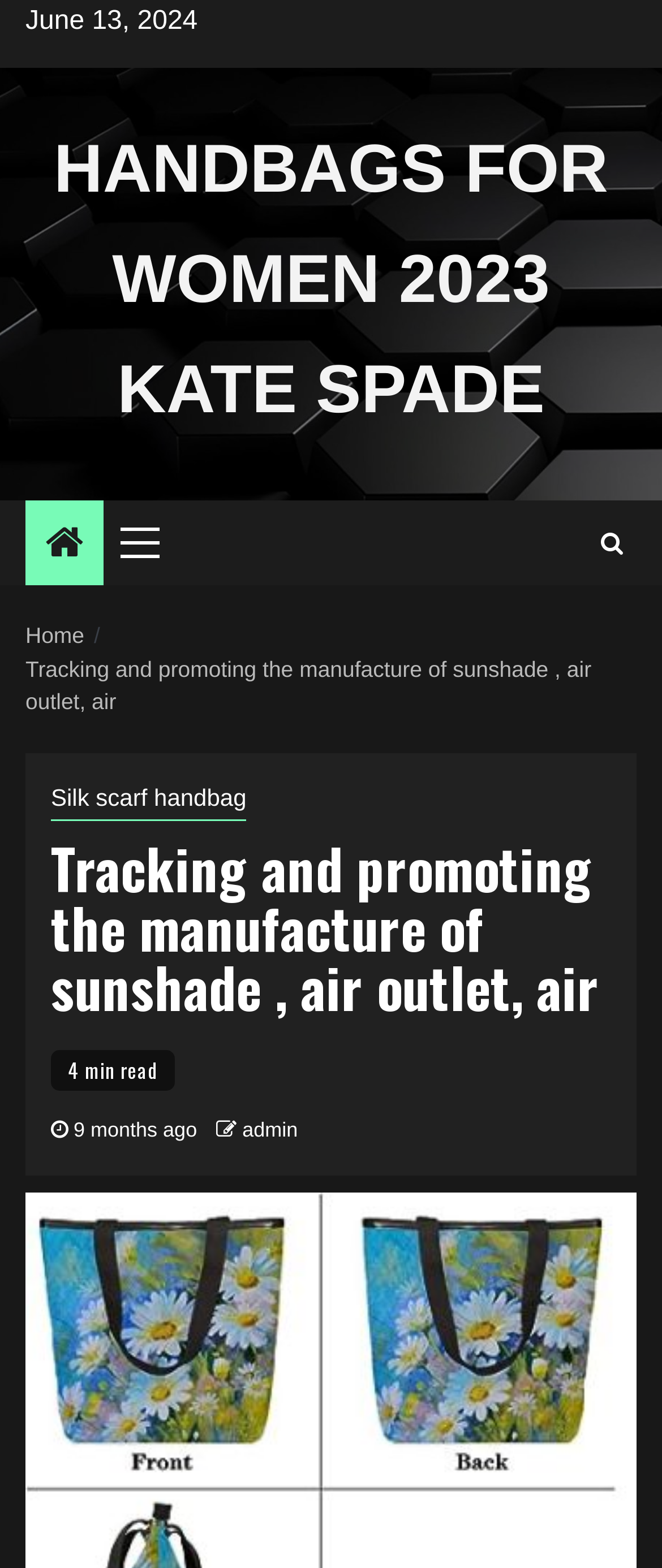What is the category of the handbag mentioned?
Respond with a short answer, either a single word or a phrase, based on the image.

Kate Spade